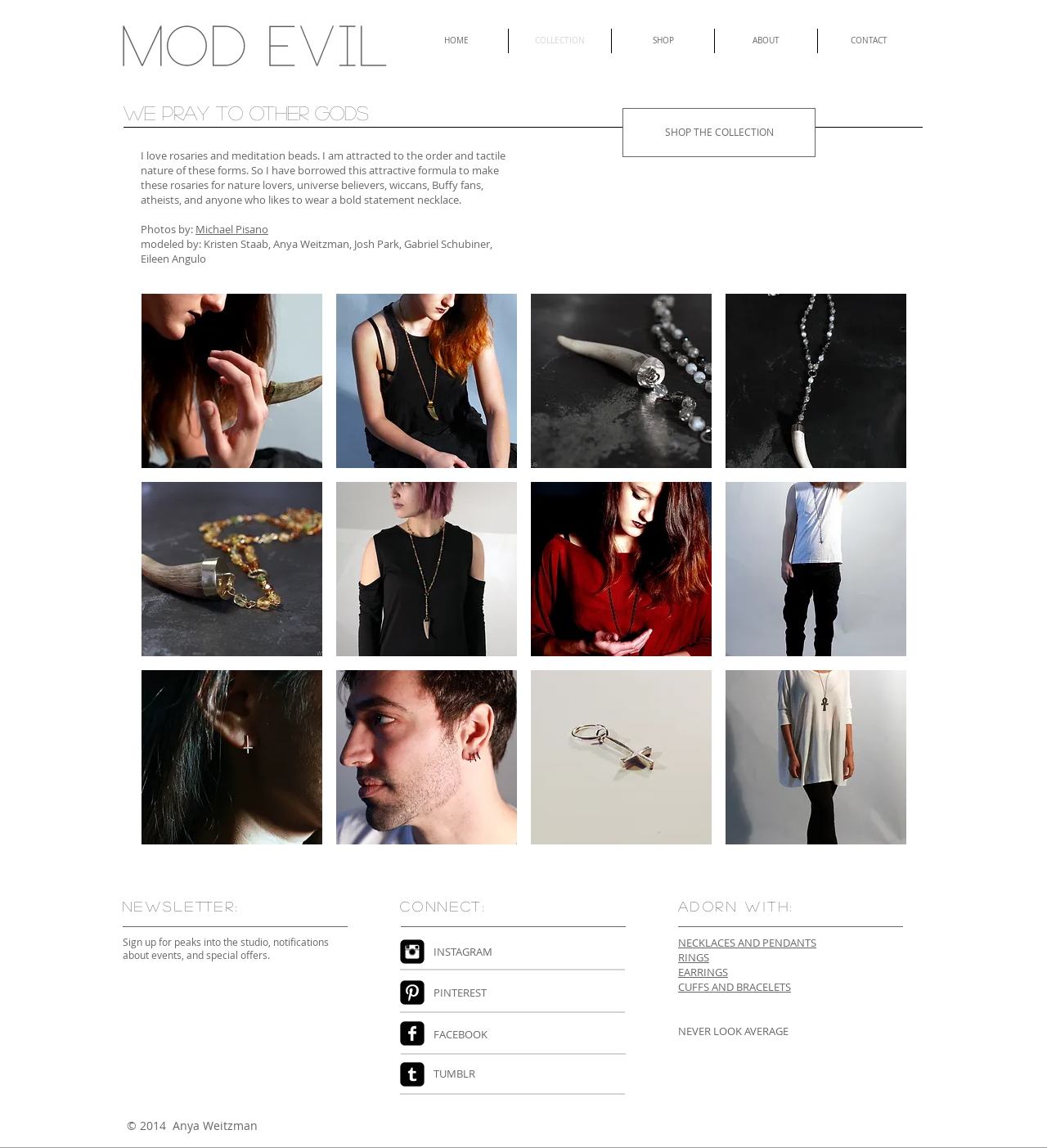Articulate a complete and detailed caption of the webpage elements.

This webpage is for a jewelry brand called "we pray to other gods | mod-evil". At the top, there is a navigation menu with links to "HOME", "COLLECTION", "SHOP", "ABOUT", and "CONTACT". Below the navigation menu, there is a heading that reads "we pray to other gods". 

The main content of the page is divided into two sections. The left section contains a paragraph of text describing the brand's inspiration and aesthetic, followed by credits for the photographer and models. Below this, there is a call-to-action button to "SHOP THE COLLECTION". 

The right section is a matrix gallery featuring 12 images of jewelry pieces, each with a button that has a popup menu. The jewelry pieces include rosaries, necklaces, earrings, and pendants. 

At the bottom of the page, there is a section with a newsletter sign-up form, followed by links to the brand's social media profiles, including Instagram, Pinterest, Facebook, and Tumblr. There is also a list of categories, including "NECKLACES AND PENDANTS", "RINGS", "EARRINGS", and "CUFFS AND BRACELETS", which likely link to specific product pages. The page ends with a tagline "NEVER LOOK AVERAGE" and a copyright notice.